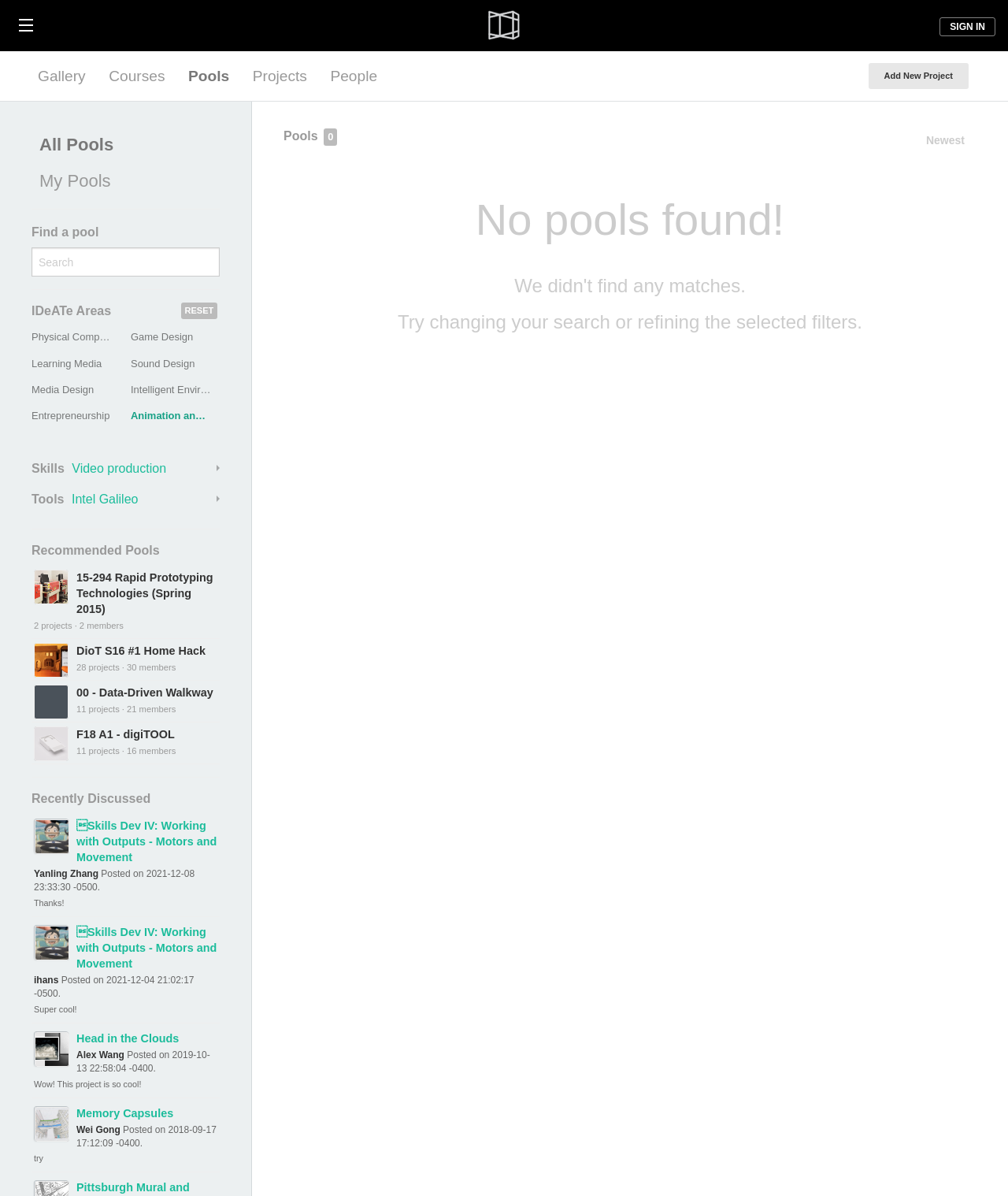What is the name of the first skill listed in the skills dropdown?
From the image, respond with a single word or phrase.

Video production